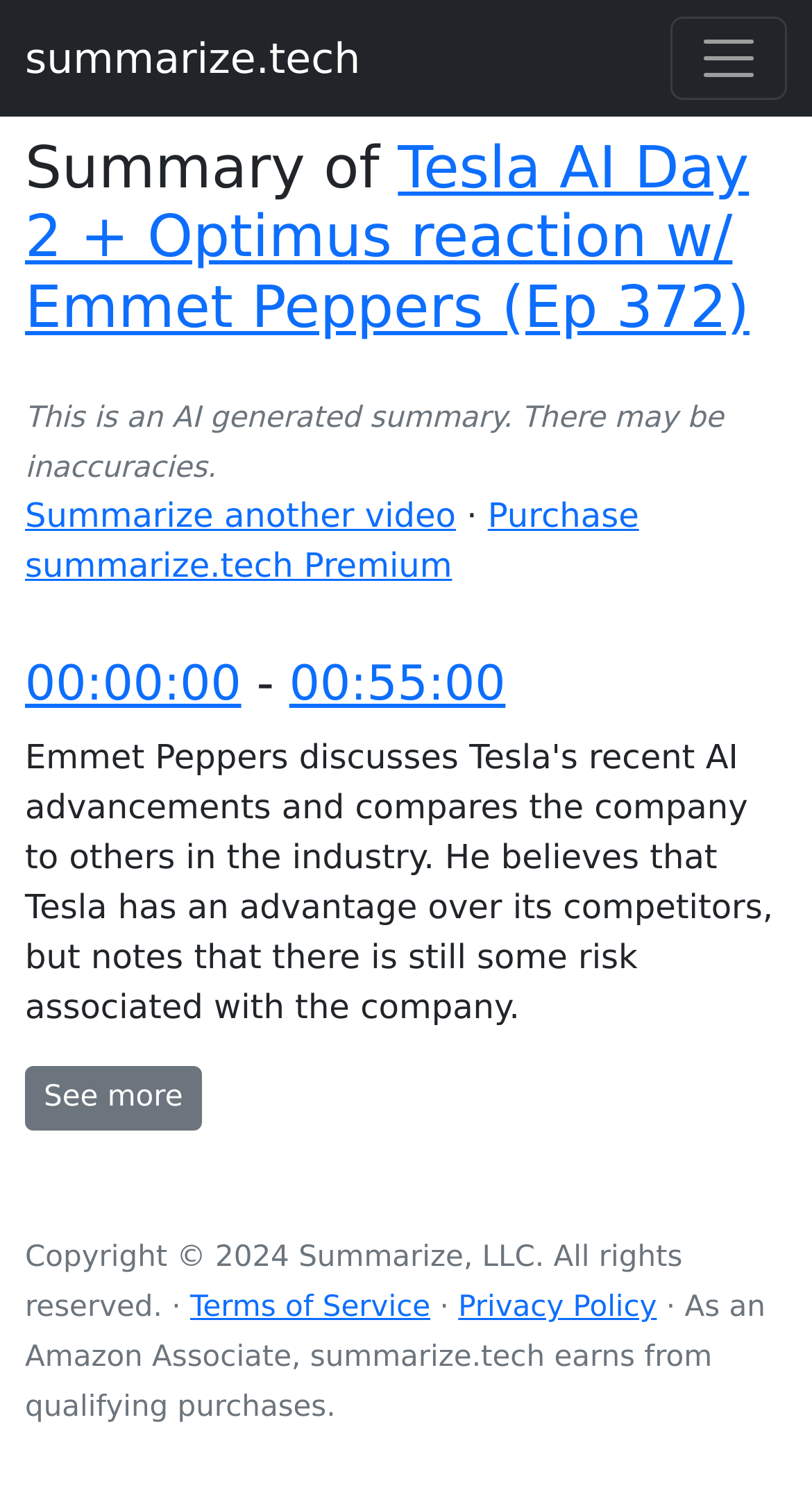Please determine the bounding box coordinates for the element that should be clicked to follow these instructions: "Toggle navigation".

[0.826, 0.011, 0.969, 0.067]